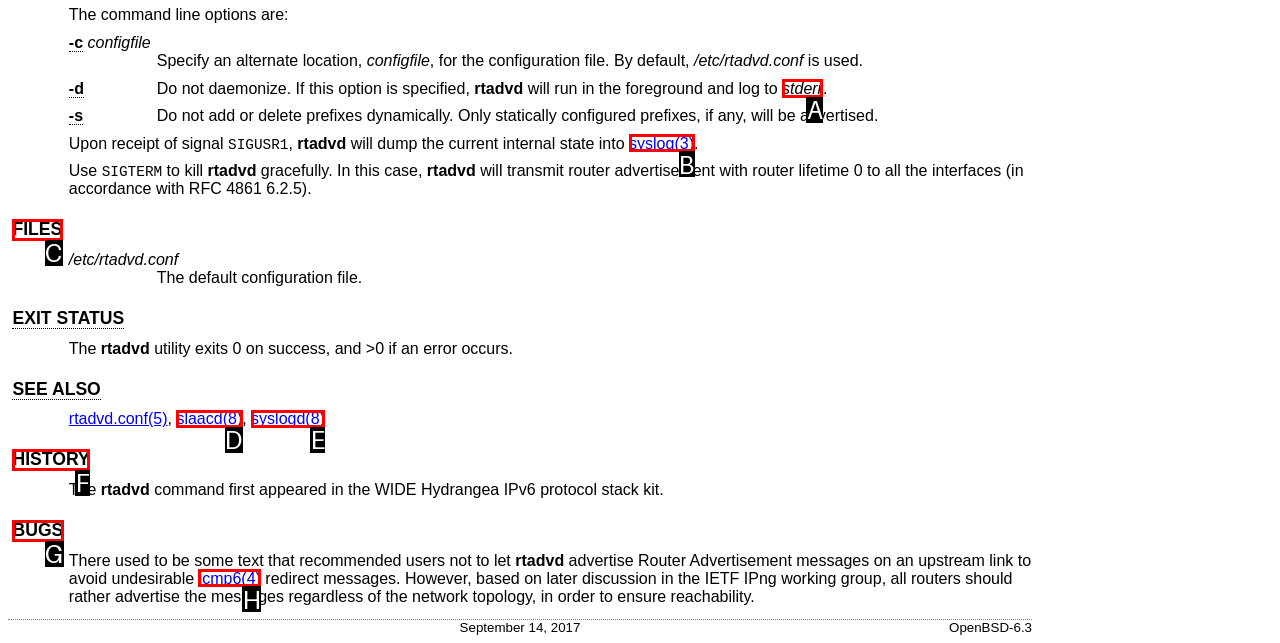Select the option that corresponds to the description: syslog(3)
Respond with the letter of the matching choice from the options provided.

B